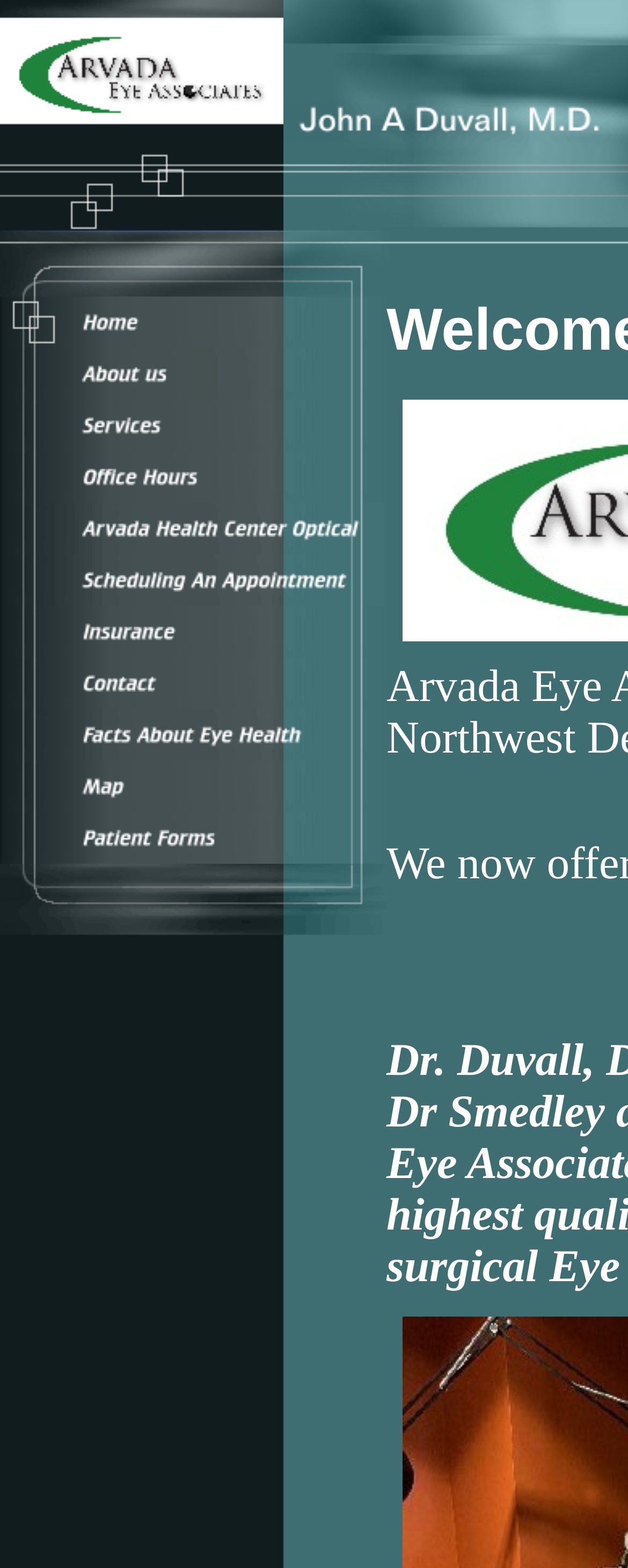How many menu items are there?
Based on the screenshot, respond with a single word or phrase.

11